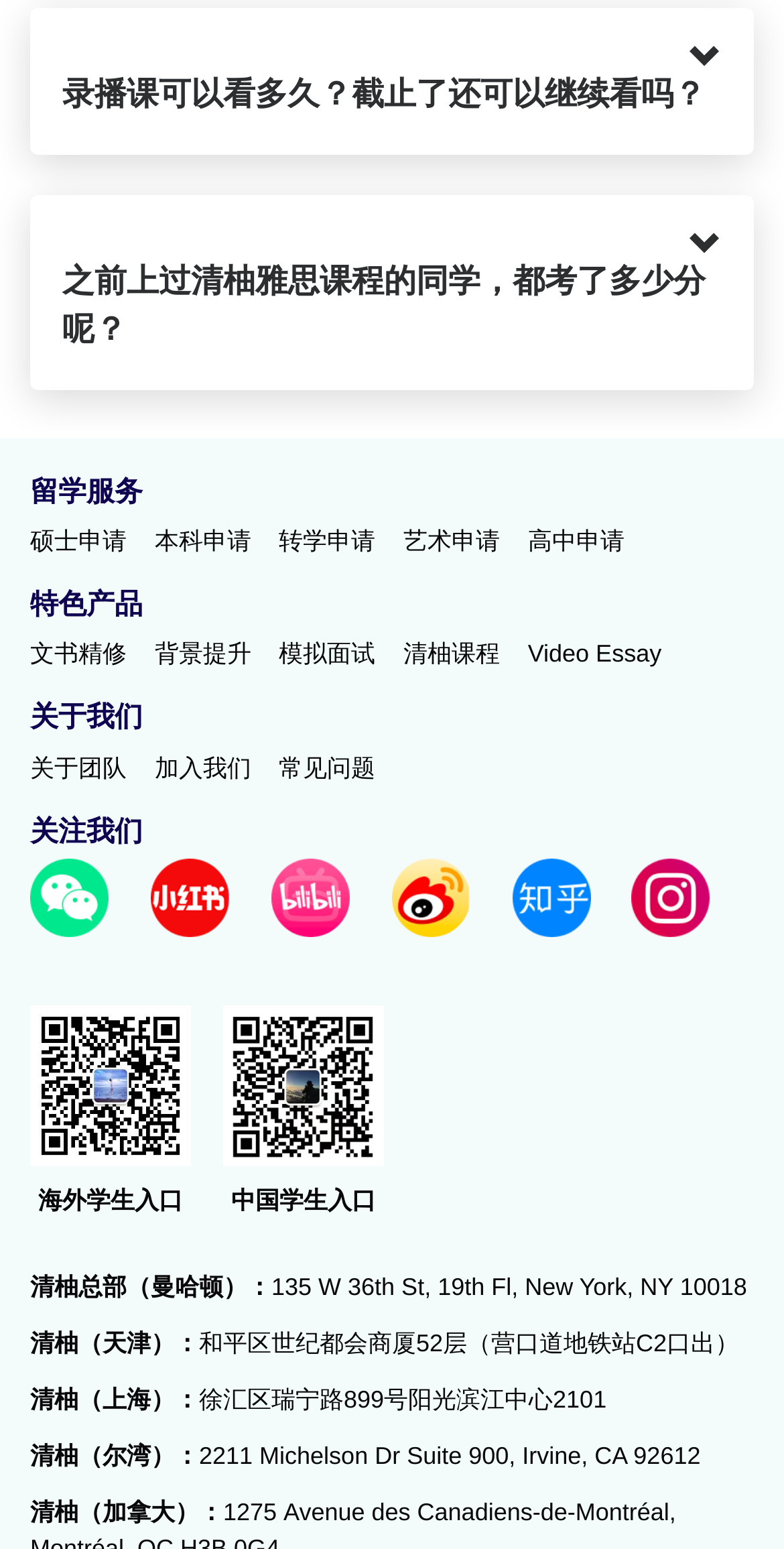What is the topic of the first heading? Look at the image and give a one-word or short phrase answer.

录播课